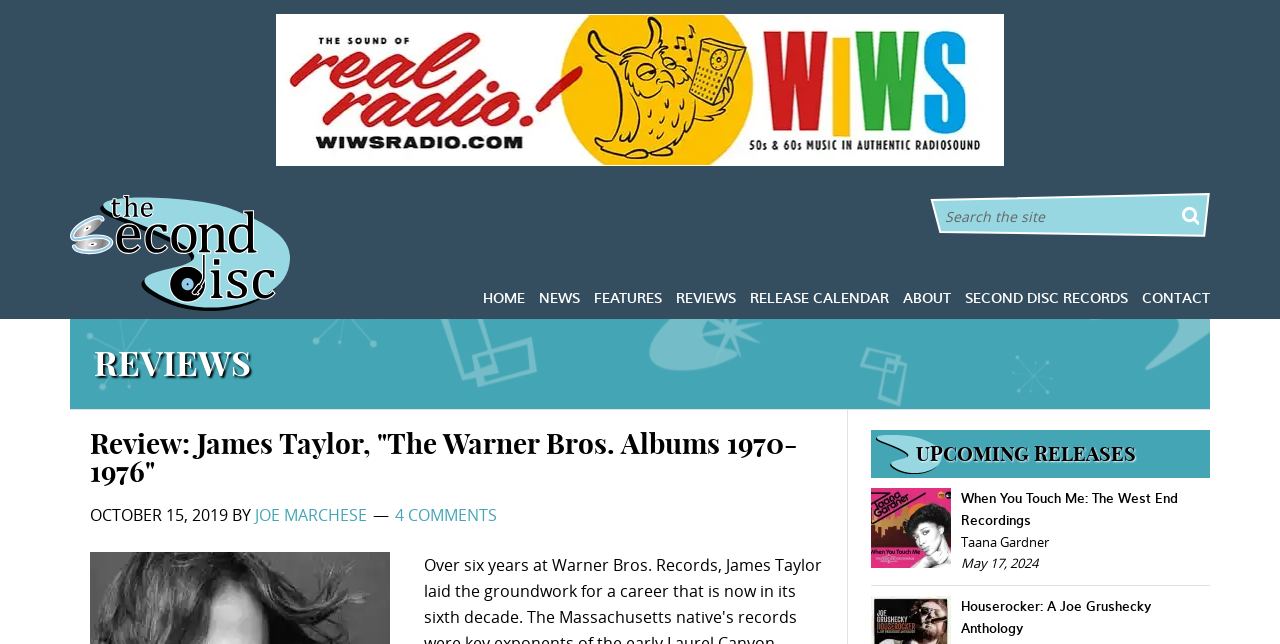What is the release date of 'When You Touch Me: The West End Recordings'? Using the information from the screenshot, answer with a single word or phrase.

May 17, 2024